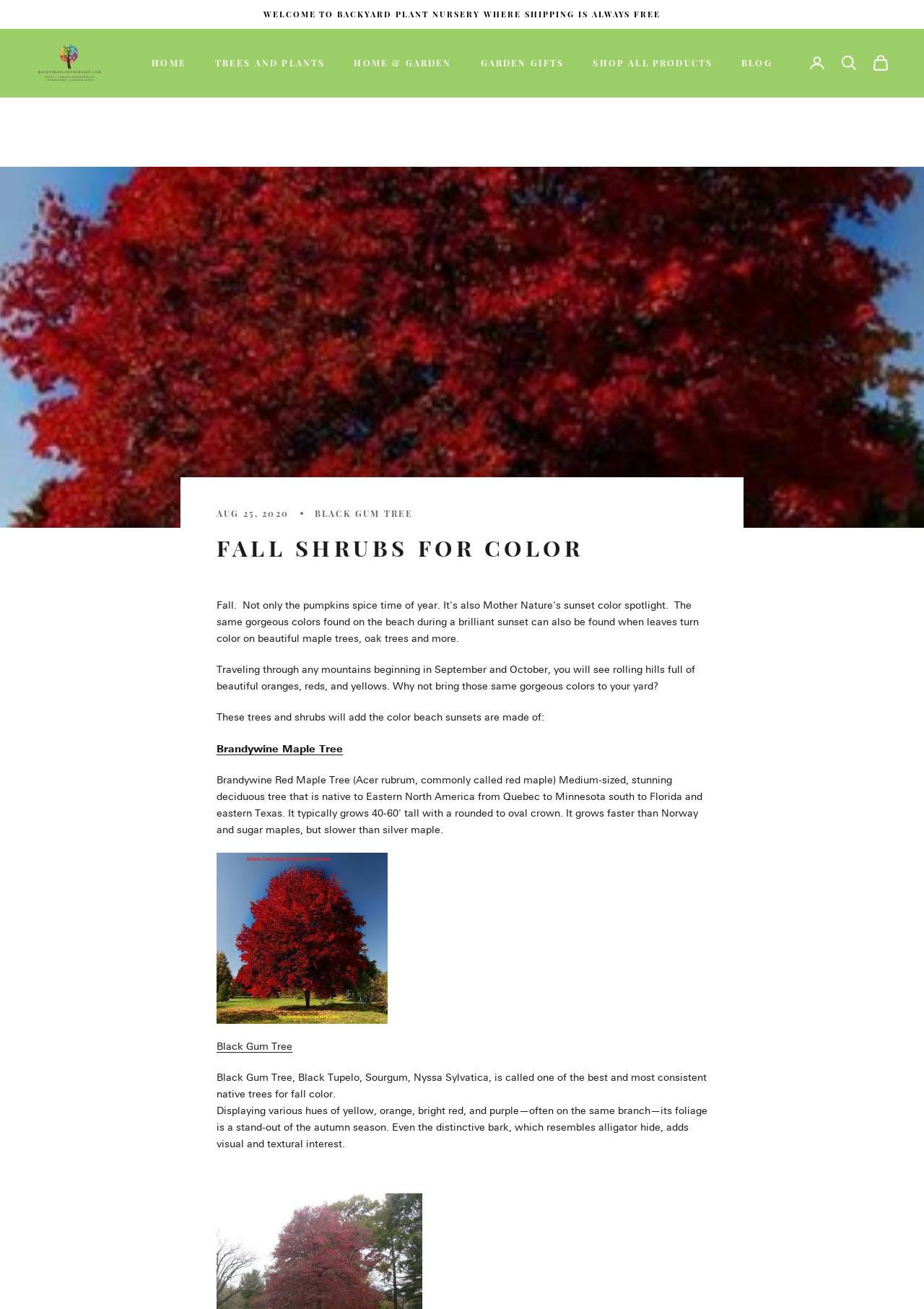What is the name of the nursery?
Based on the image, give a concise answer in the form of a single word or short phrase.

Backyard Plant Nursery